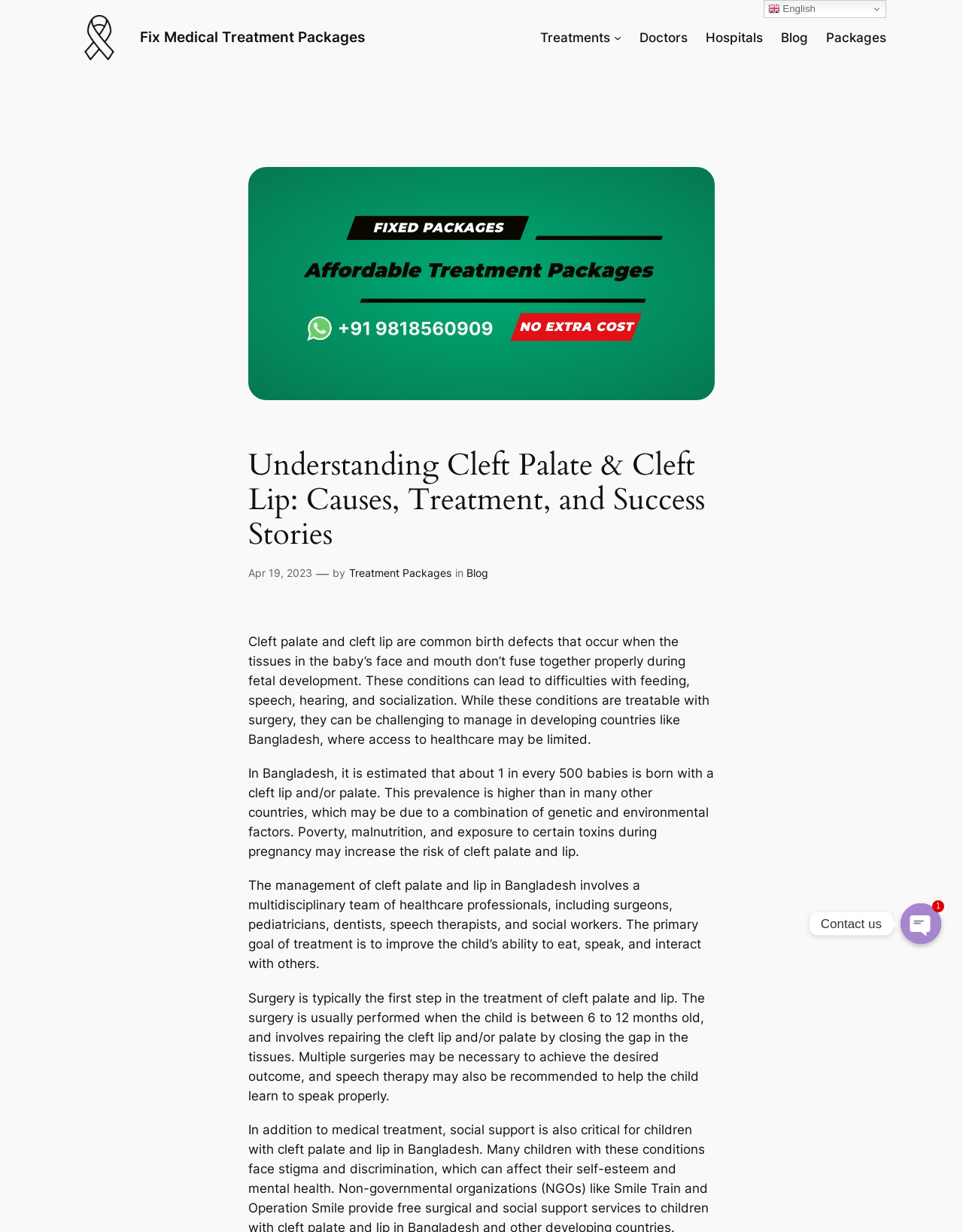Pinpoint the bounding box coordinates of the clickable area necessary to execute the following instruction: "Read the blog post published on 'Apr 19, 2023'". The coordinates should be given as four float numbers between 0 and 1, namely [left, top, right, bottom].

[0.258, 0.46, 0.324, 0.47]